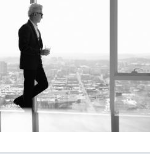Provide a comprehensive description of the image.

The image features a silhouette of a man, dressed in a tailored suit with a sleek hairstyle, standing by a large window. He gazes thoughtfully out over a sprawling cityscape, drink in hand, suggesting a moment of reflection or contemplation. The black-and-white tone of the photograph accentuates the contrast between the figure and the urban environment, creating a striking visual. This scene embodies themes of sophistication, ambition, and introspection, set against the backdrop of a bustling city.